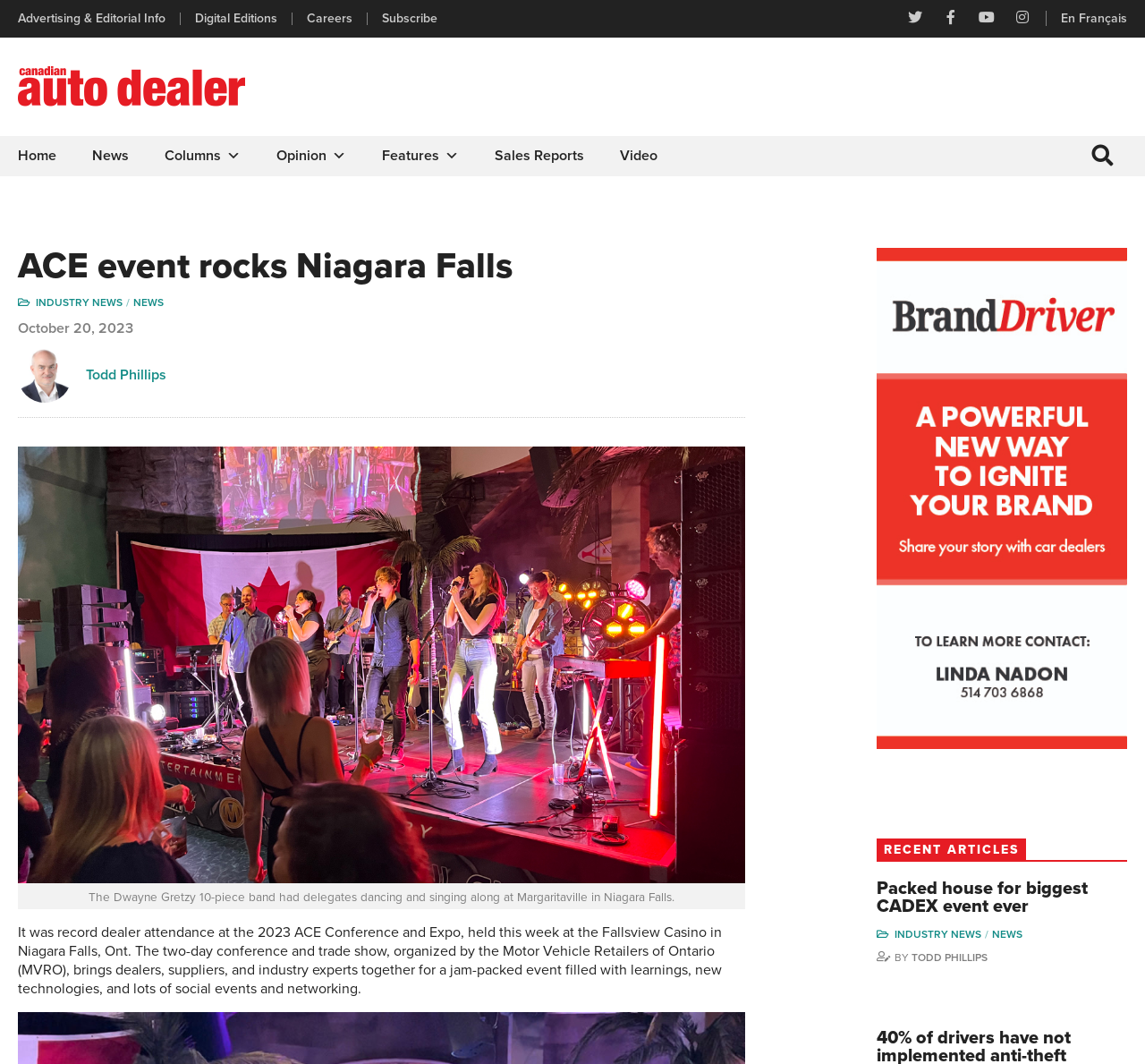Generate a thorough explanation of the webpage's elements.

The webpage is about the Canadian Auto Dealer, with a focus on the 2023 ACE Conference and Expo. At the top, there are several links to different sections of the website, including "Advertising & Editorial Info", "Digital Editions", "Careers", and "Subscribe". On the right side, there are social media links to Twitter, Facebook, YouTube, and Instagram accounts.

Below the top links, there is a main navigation menu with links to "Home", "News", "Columns", "Opinion", "Features", "Sales Reports", and "Video". To the right of the navigation menu, there is a search box.

The main content of the page is an article about the ACE event, with a heading "ACE event rocks Niagara Falls". The article is accompanied by an image of Todd Phillips, and there is a brief description of the event, including the date, October 20, 2023. The article text describes the event as a record-breaking attendance at the Fallsview Casino in Niagara Falls, Ontario, organized by the Motor Vehicle Retailers of Ontario (MVRO).

Below the article, there is a section titled "RECENT ARTICLES" with a link to another article, "Packed house for biggest CADEX event ever", which includes a brief summary and a link to the full article.

Throughout the page, there are several images, including the Canadian Auto Dealer logo, and an image described by a caption, but the content of the image is not specified.